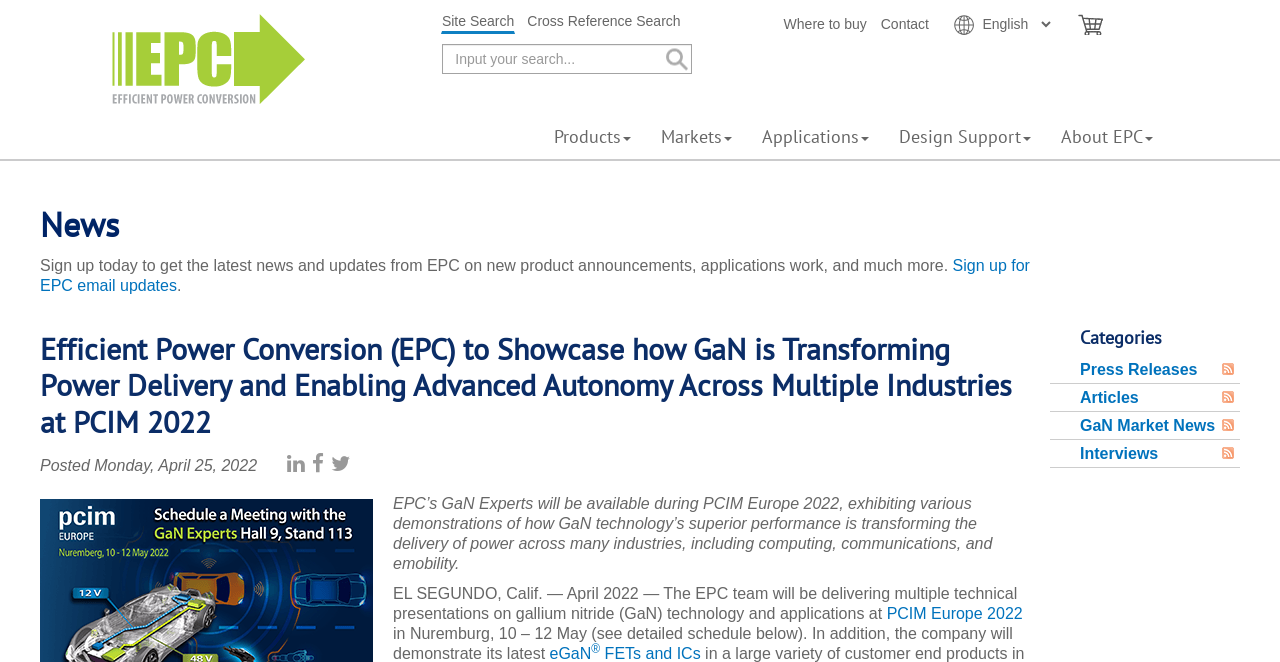What is the event where EPC's GaN experts will be available?
Please use the image to provide a one-word or short phrase answer.

PCIM Europe 2022